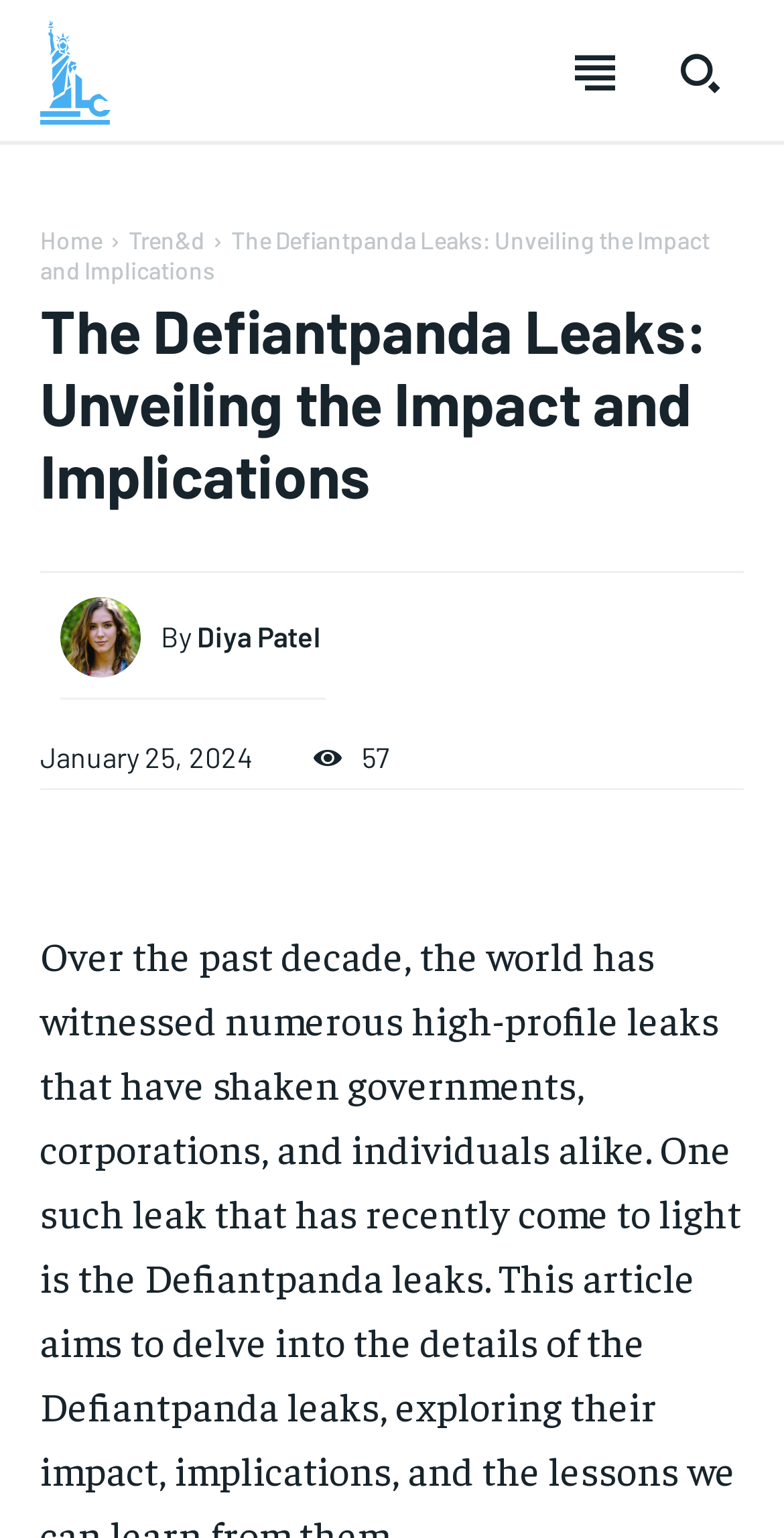Using the provided element description: "Terms and Conditions", determine the bounding box coordinates of the corresponding UI element in the screenshot.

[0.127, 0.744, 0.926, 0.768]